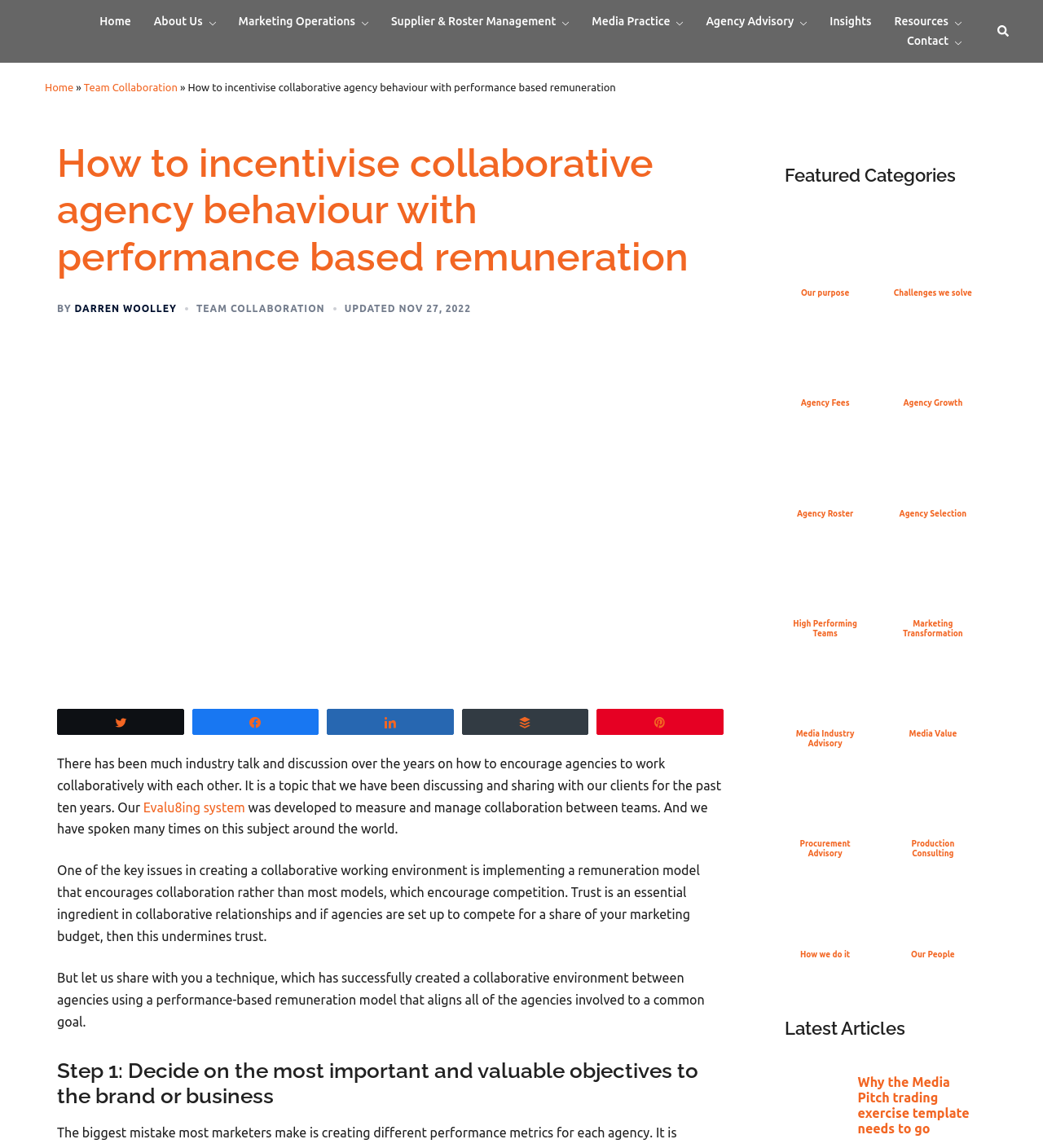From the webpage screenshot, predict the bounding box coordinates (top-left x, top-left y, bottom-right x, bottom-right y) for the UI element described here: parent_node: Challenges we solve

[0.855, 0.234, 0.934, 0.246]